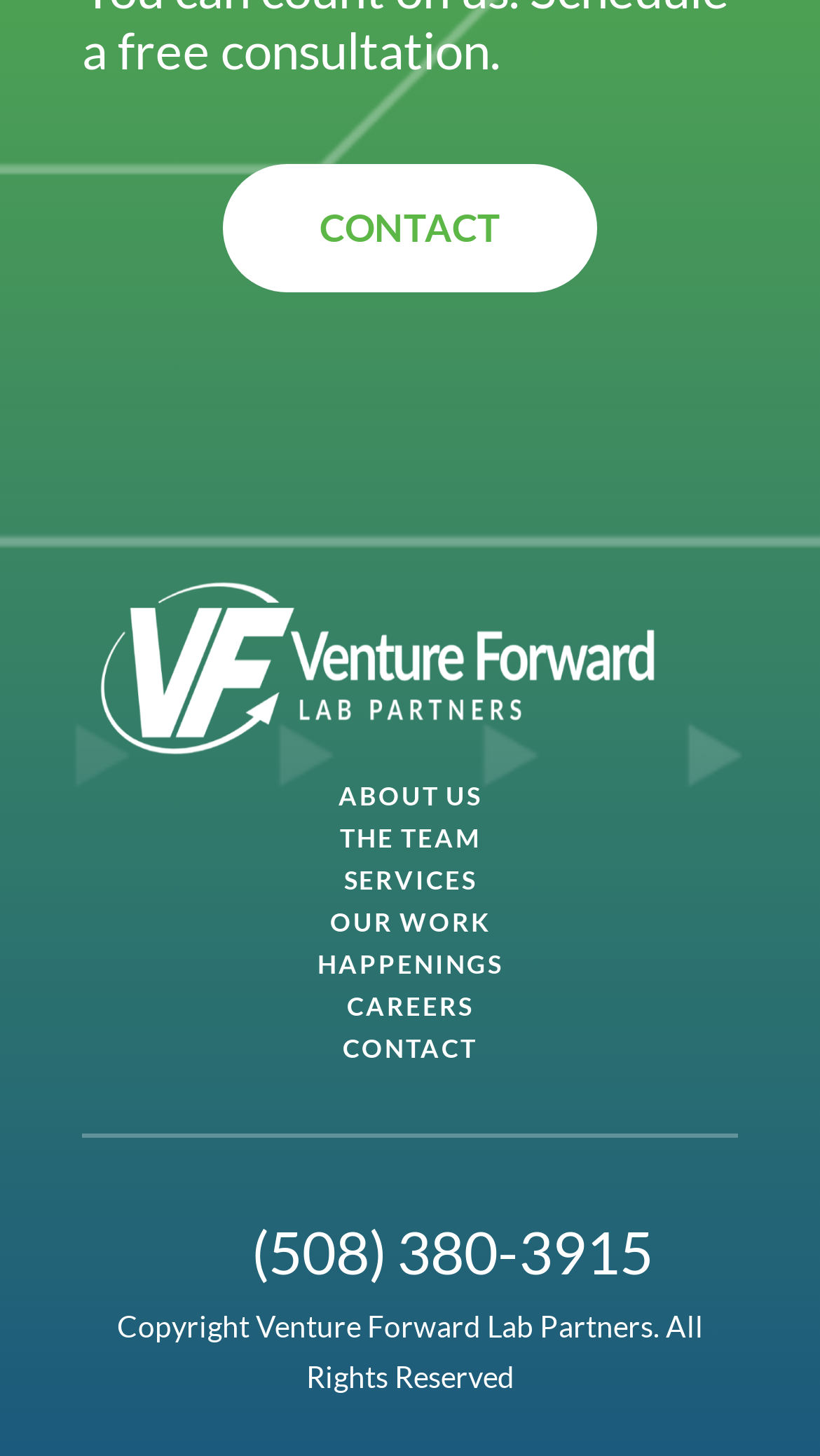Please answer the following question using a single word or phrase: 
How many columns are in the layout table?

1